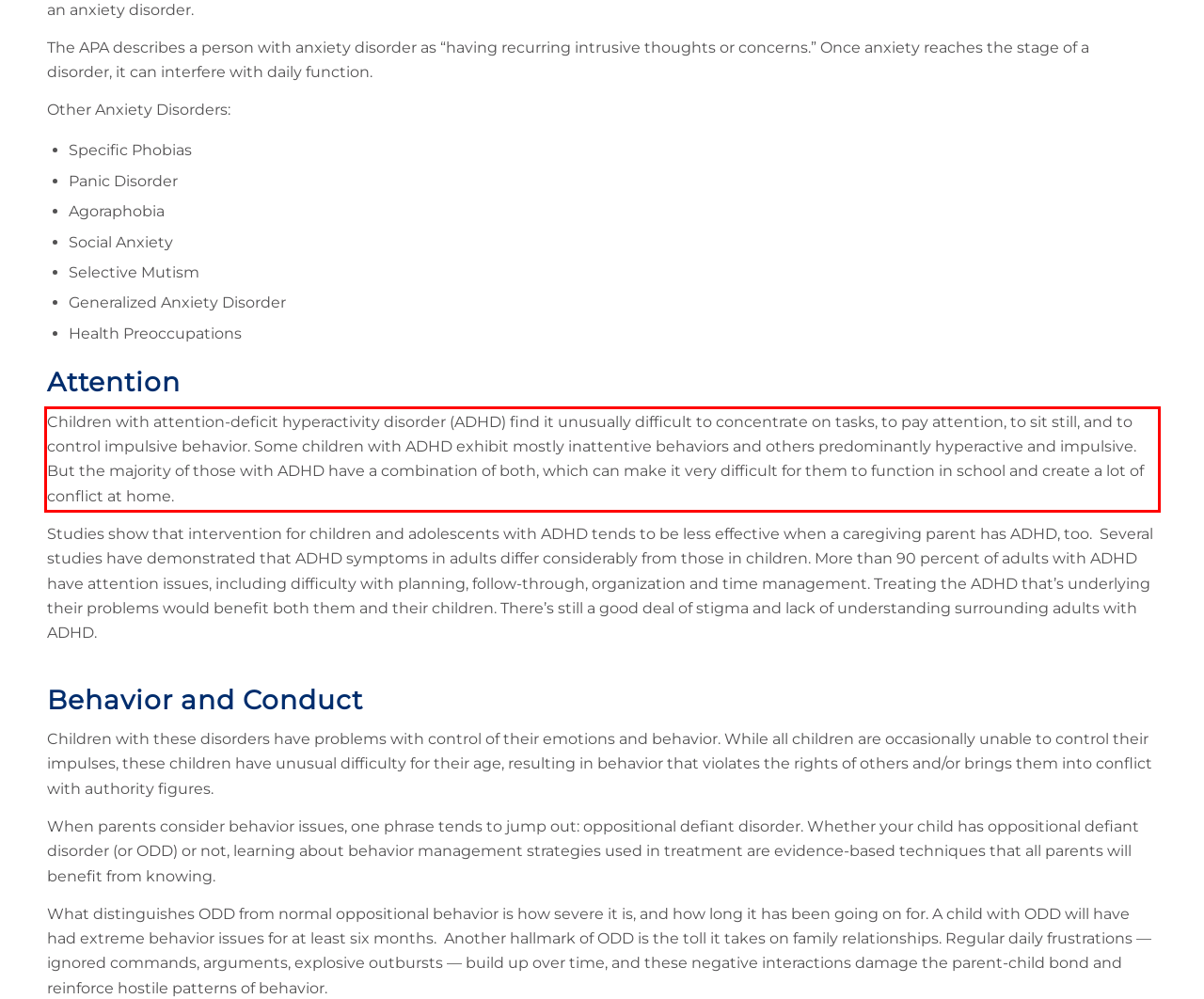Using the webpage screenshot, recognize and capture the text within the red bounding box.

Children with attention-deficit hyperactivity disorder (ADHD) find it unusually difficult to concentrate on tasks, to pay attention, to sit still, and to control impulsive behavior. Some children with ADHD exhibit mostly inattentive behaviors and others predominantly hyperactive and impulsive. But the majority of those with ADHD have a combination of both, which can make it very difficult for them to function in school and create a lot of conflict at home.